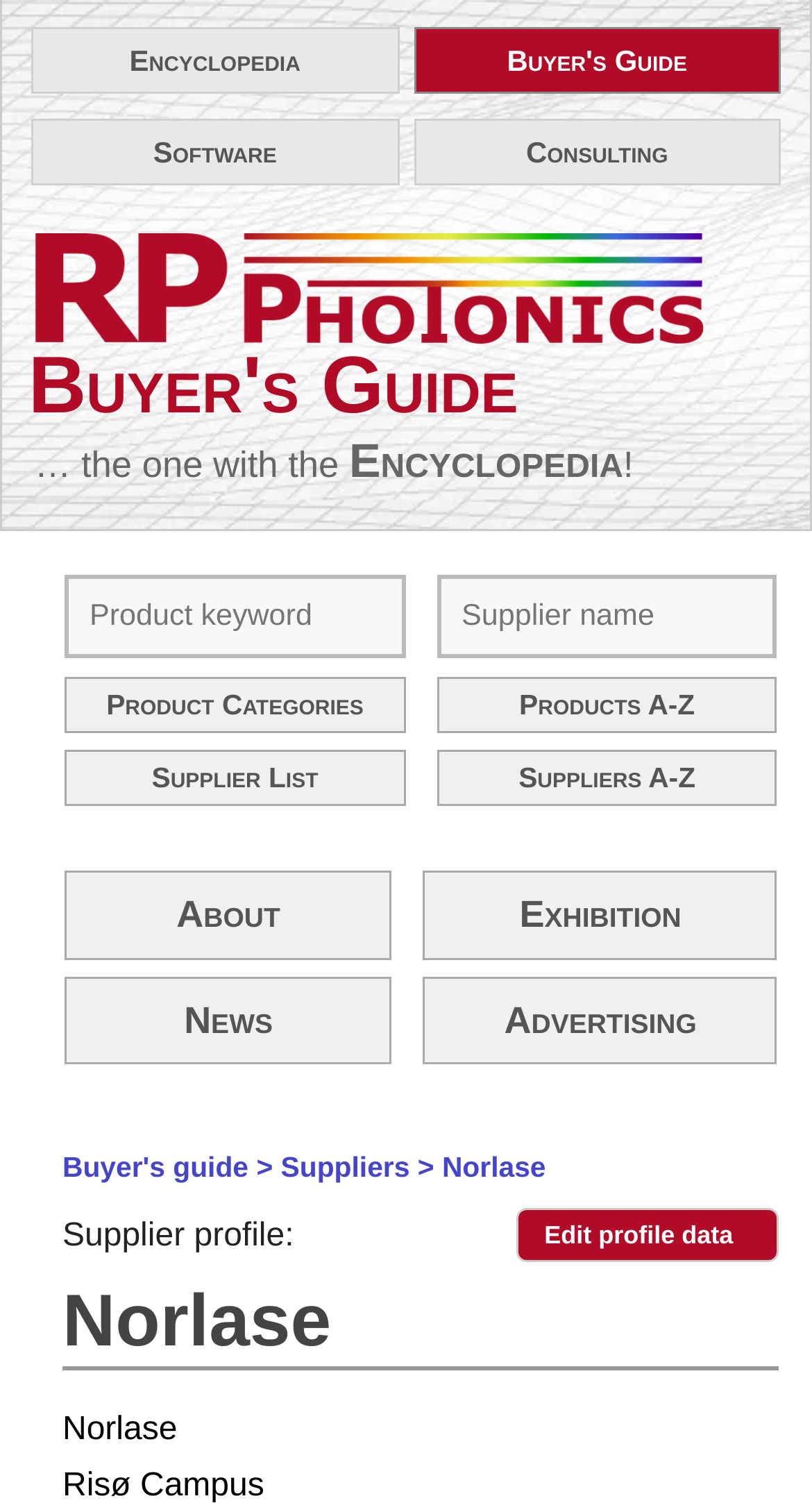Pinpoint the bounding box coordinates of the element to be clicked to execute the instruction: "View Product Categories".

[0.082, 0.453, 0.497, 0.485]